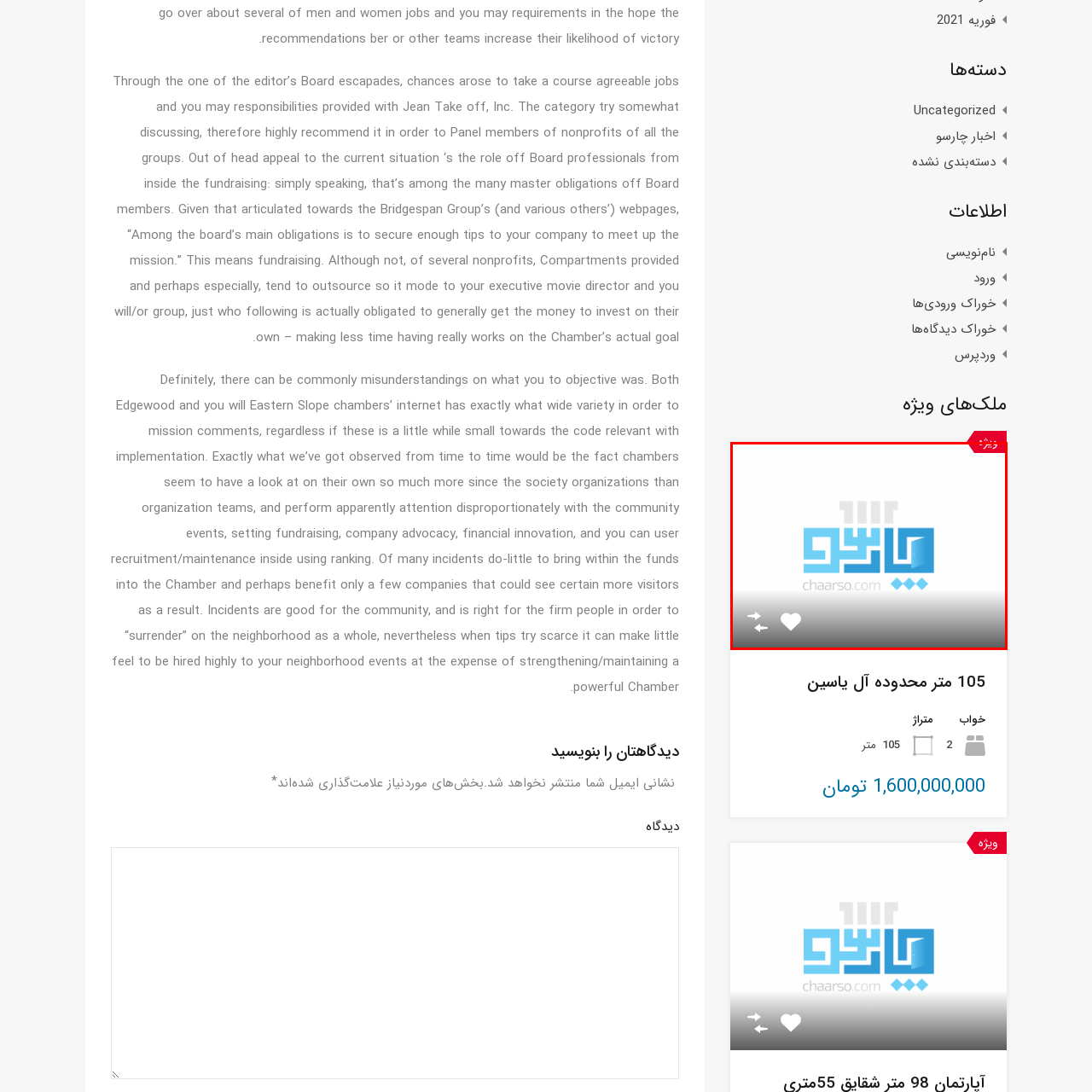What is the dominant color of the logo?
Analyze the image segment within the red bounding box and respond to the question using a single word or brief phrase.

Blue